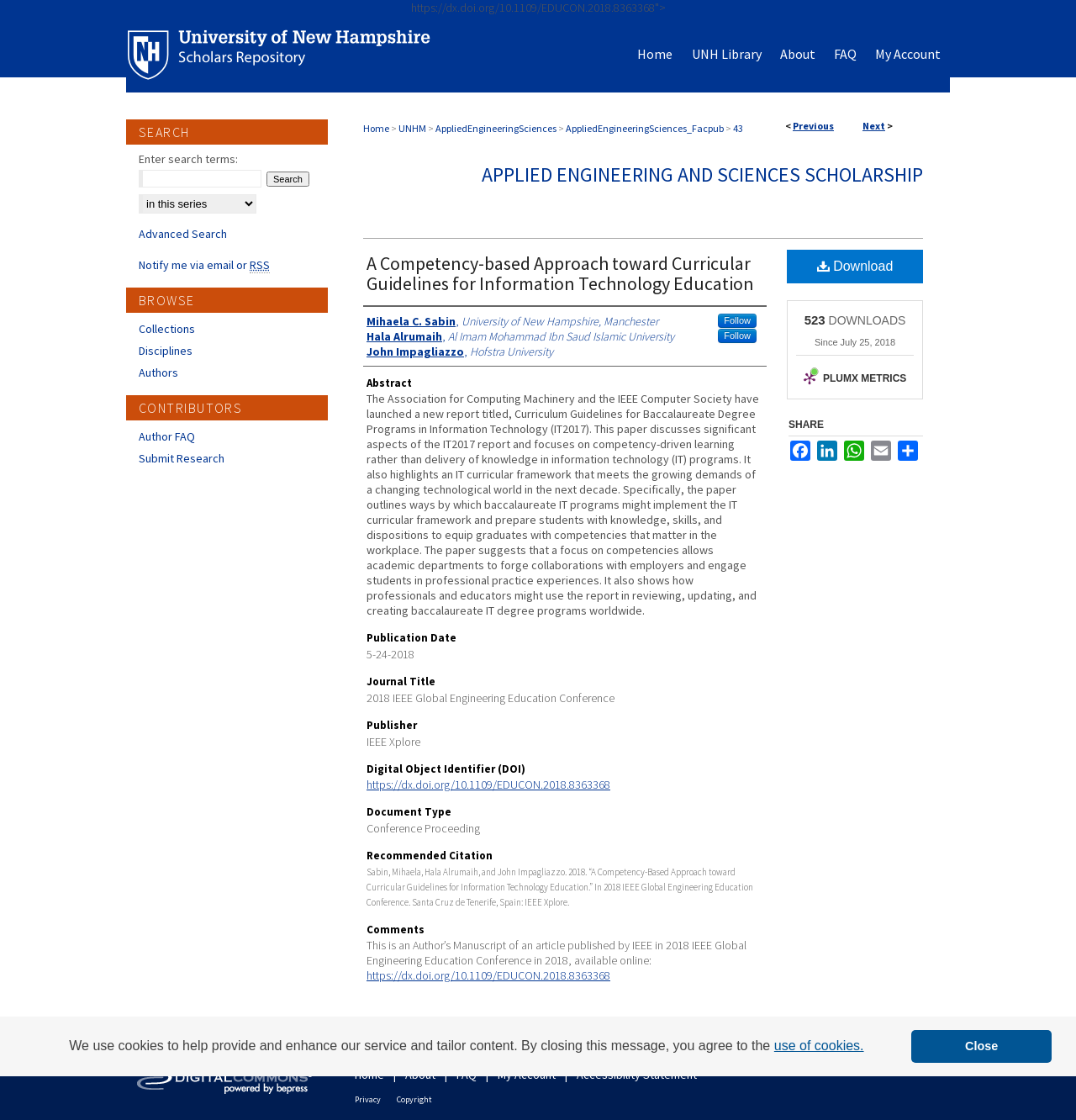Respond with a single word or phrase to the following question:
How many downloads has the paper had?

523